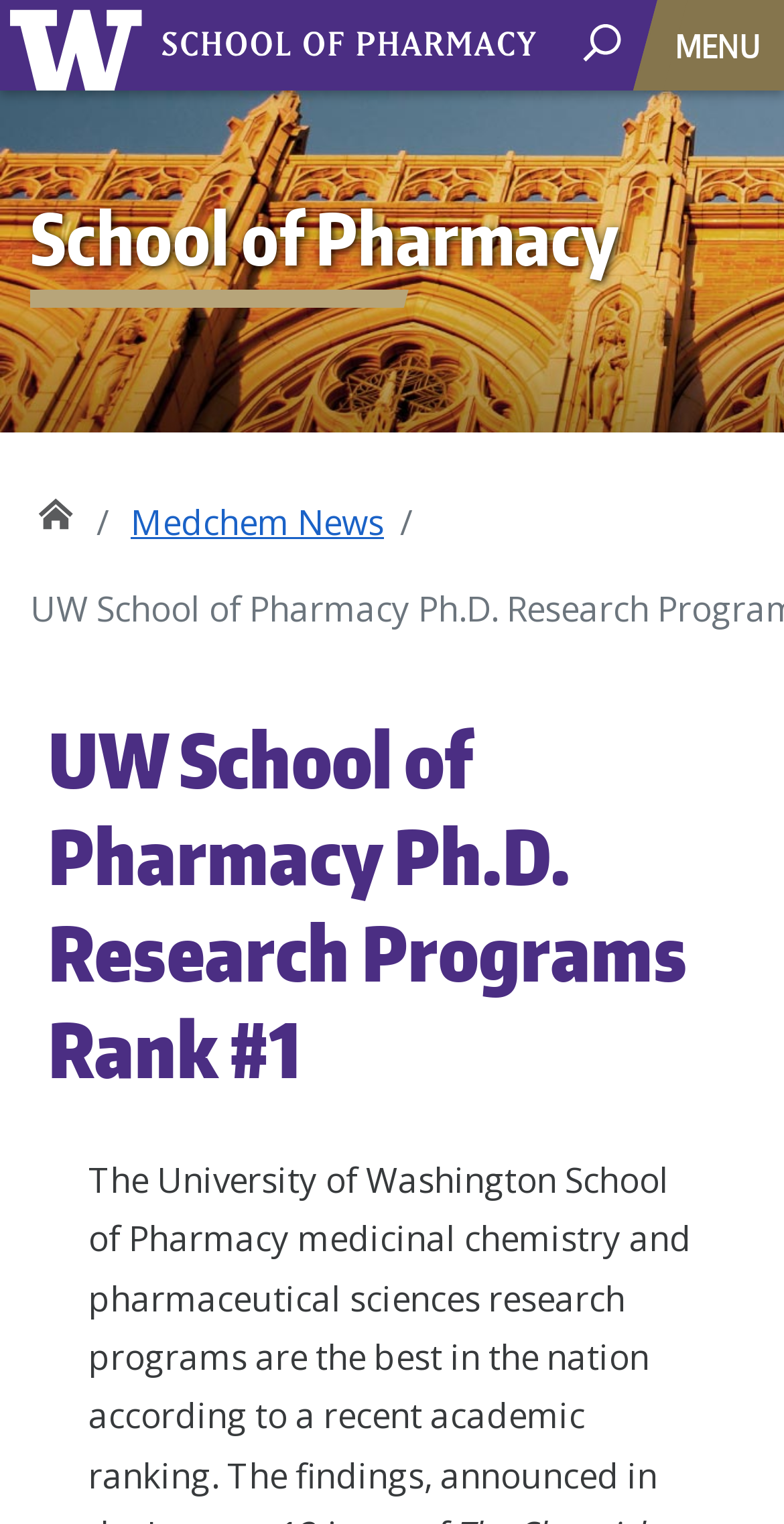How many navigation links are there?
Could you give a comprehensive explanation in response to this question?

I counted the number of navigation links by looking at the top-right corner of the webpage, where I found two buttons: 'open search area' and 'Toggle navigation'.